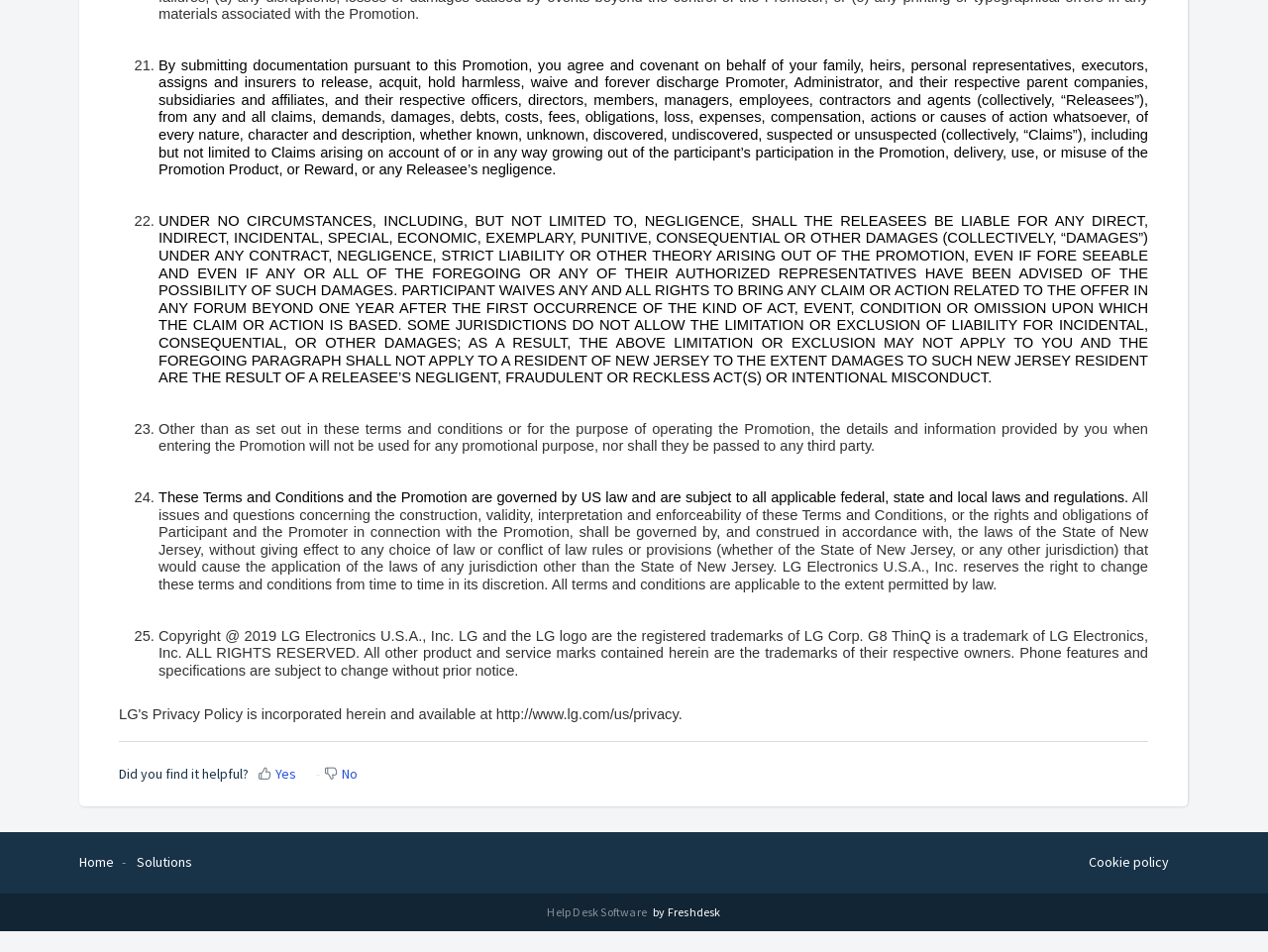Provide the bounding box coordinates of the UI element that matches the description: "Help Desk Software".

[0.432, 0.95, 0.515, 0.965]